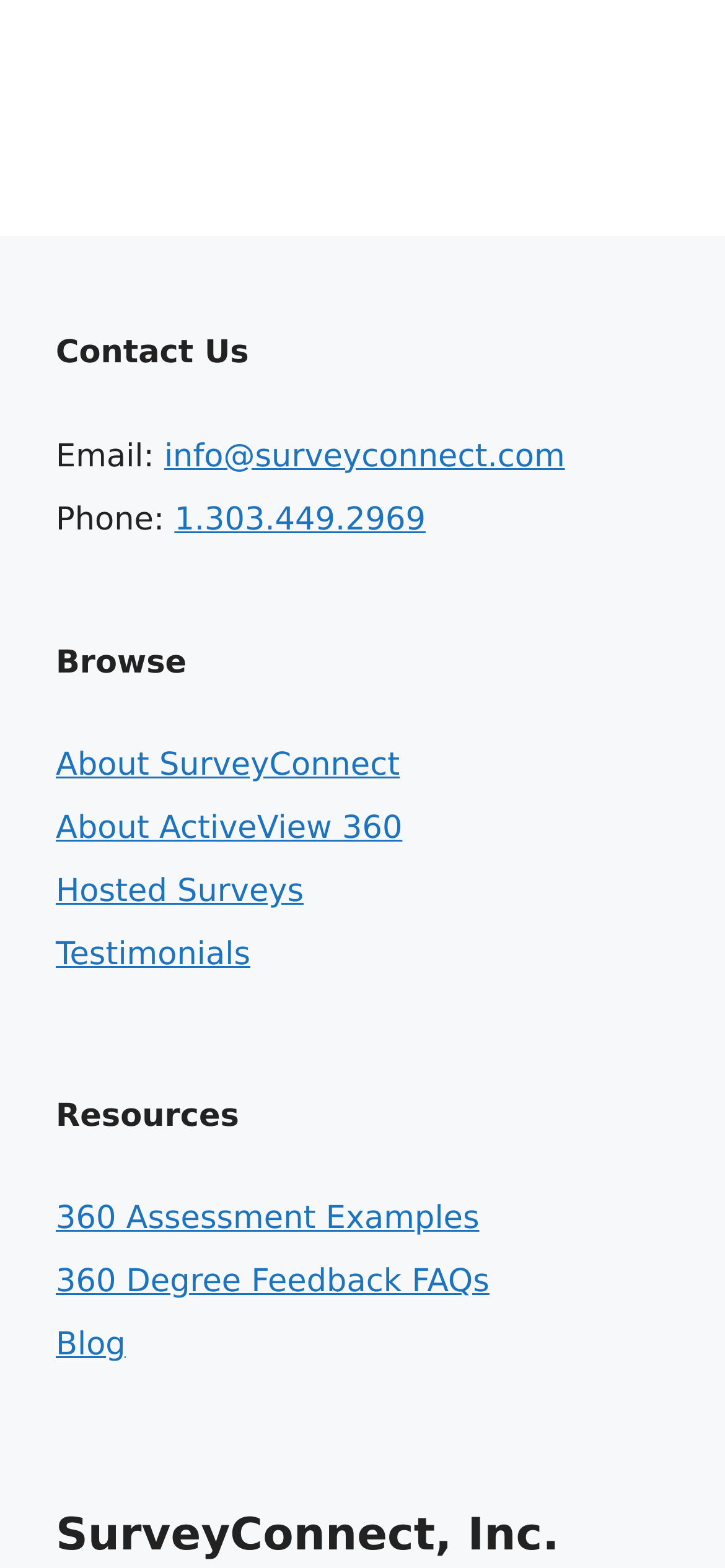Determine the bounding box coordinates of the UI element described below. Use the format (top-left x, top-left y, bottom-right x, bottom-right y) with floating point numbers between 0 and 1: Reject All

None